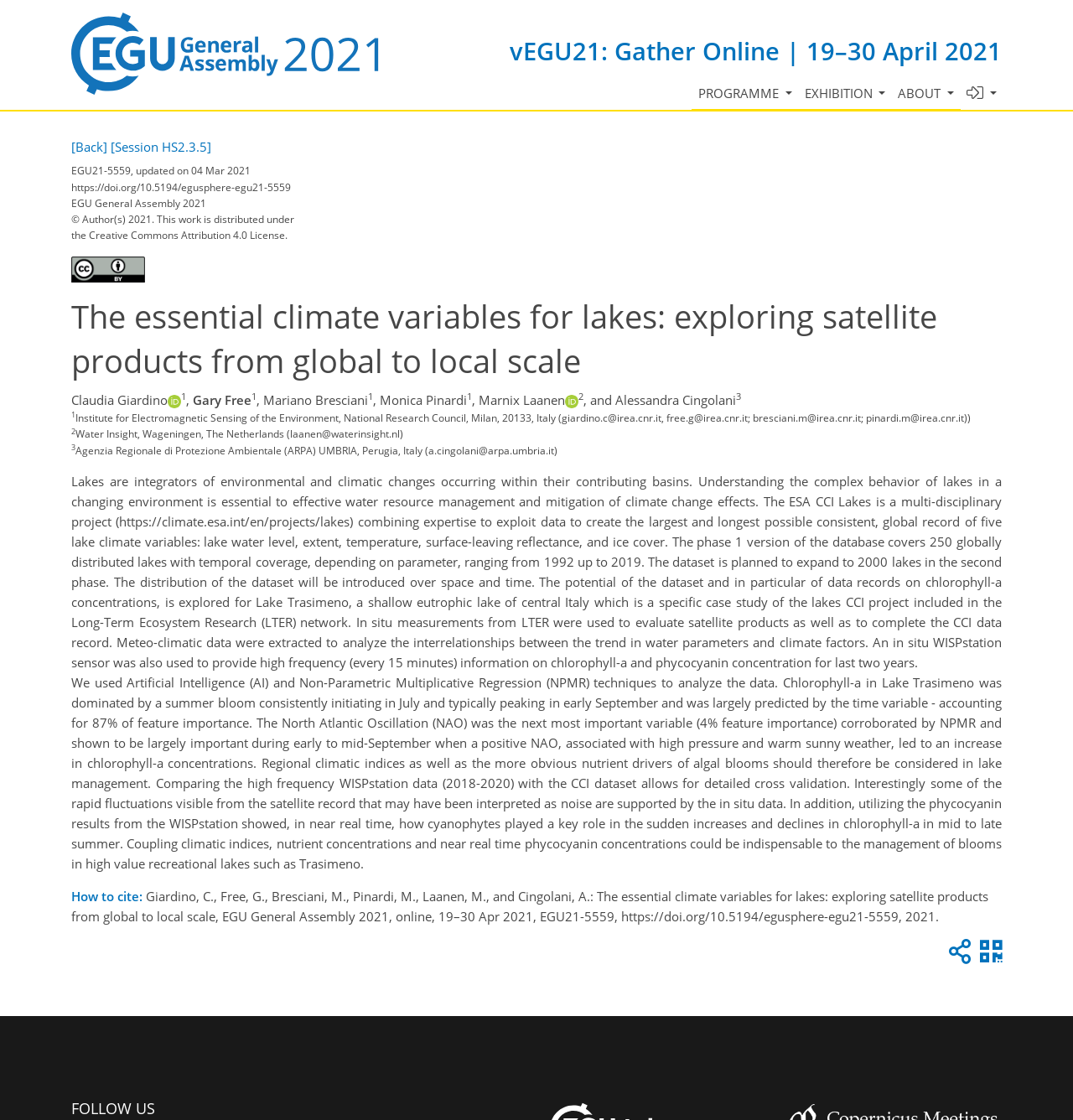Please examine the image and answer the question with a detailed explanation:
What is the topic of the presentation?

Based on the webpage, I can see that the topic of the presentation is related to lakes and climate change, as it mentions 'The essential climate variables for lakes: exploring satellite products from global to local scale' and discusses the impact of climate change on lakes.